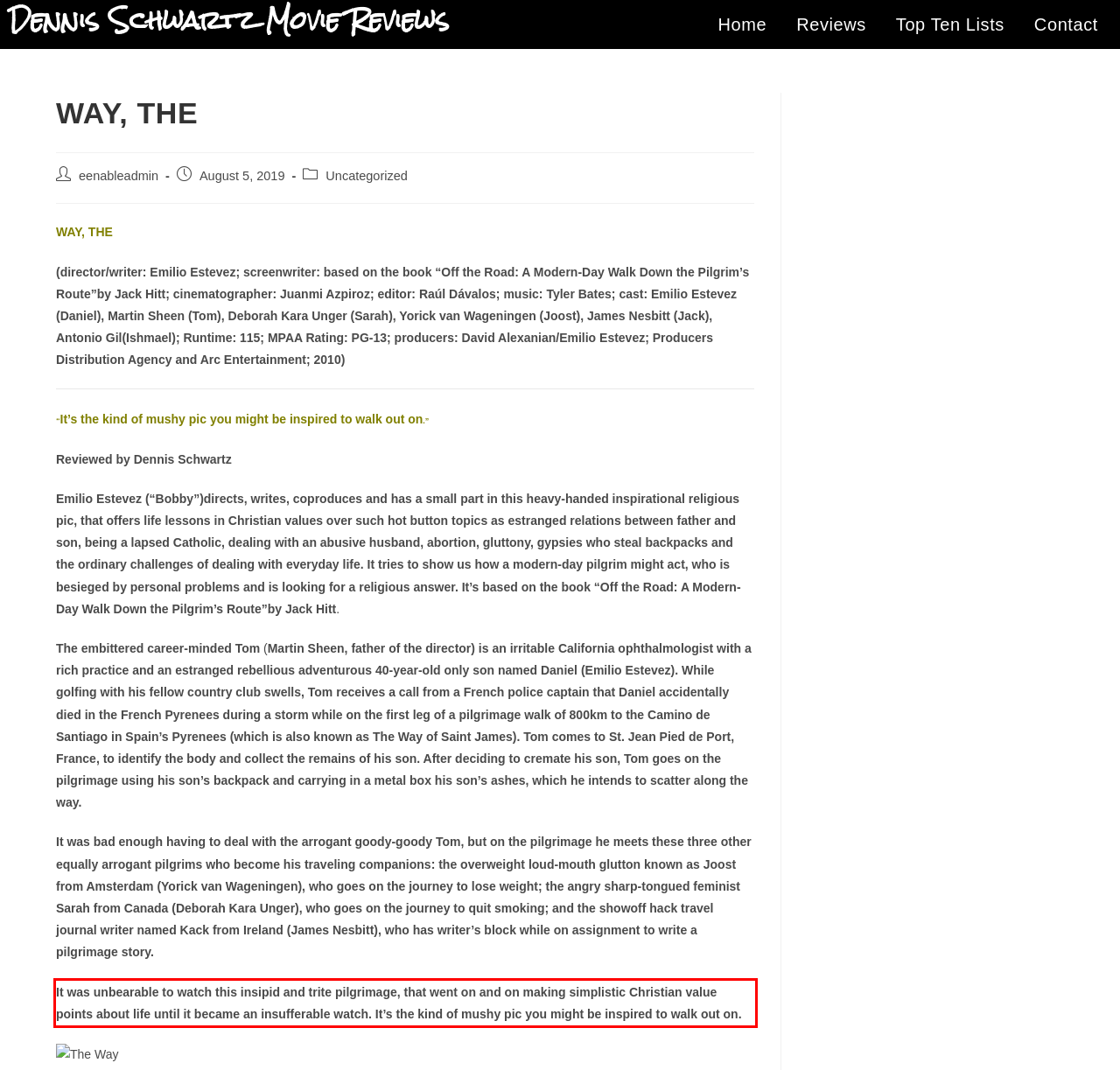Please take the screenshot of the webpage, find the red bounding box, and generate the text content that is within this red bounding box.

It was unbearable to watch this insipid and trite pilgrimage, that went on and on making simplistic Christian value points about life until it became an insufferable watch. It’s the kind of mushy pic you might be inspired to walk out on.